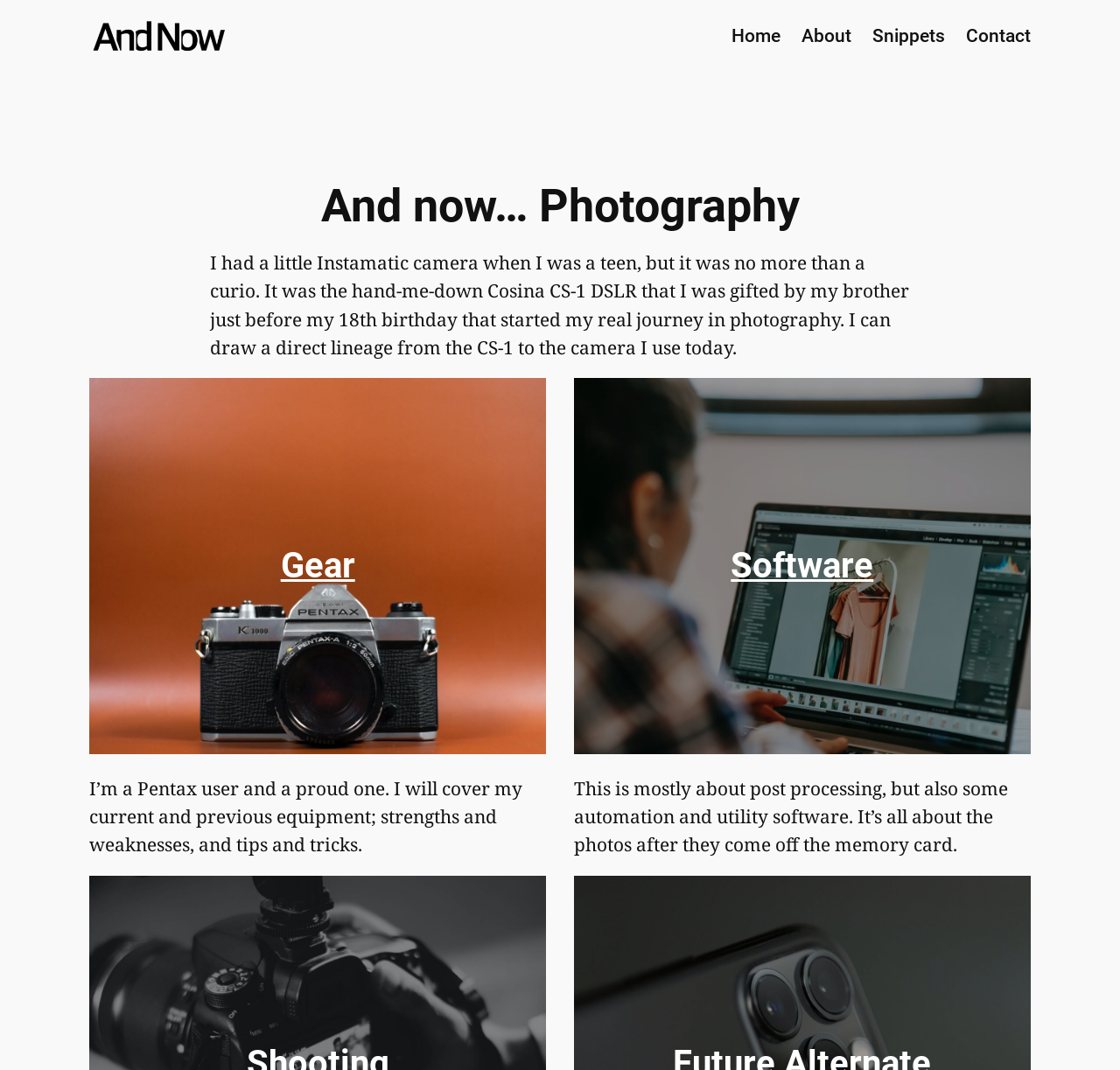Respond to the following question using a concise word or phrase: 
What is the author doing in the image with the laptop?

Retouching photography